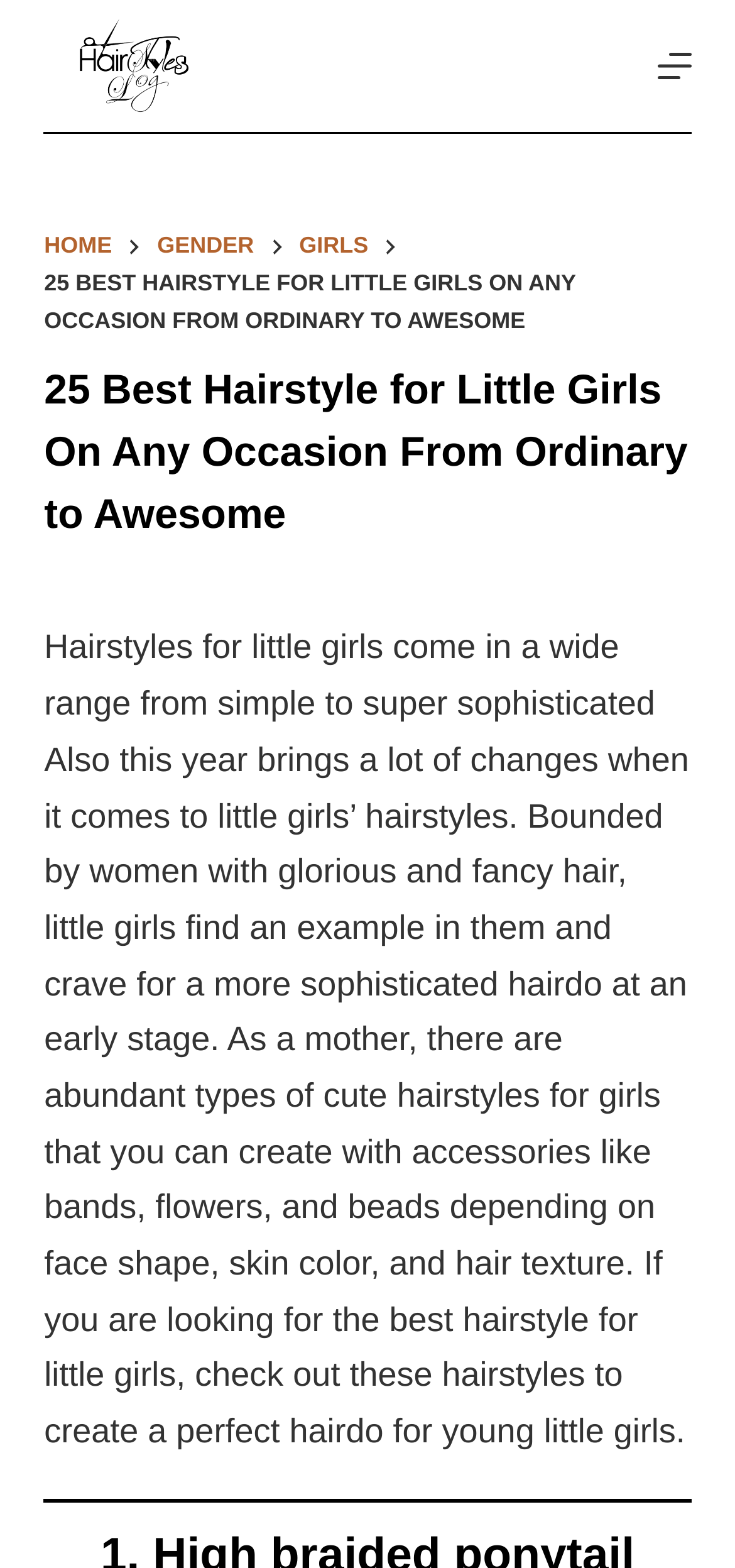What is the main topic of the article?
Using the information from the image, give a concise answer in one word or a short phrase.

Hairstyles for little girls